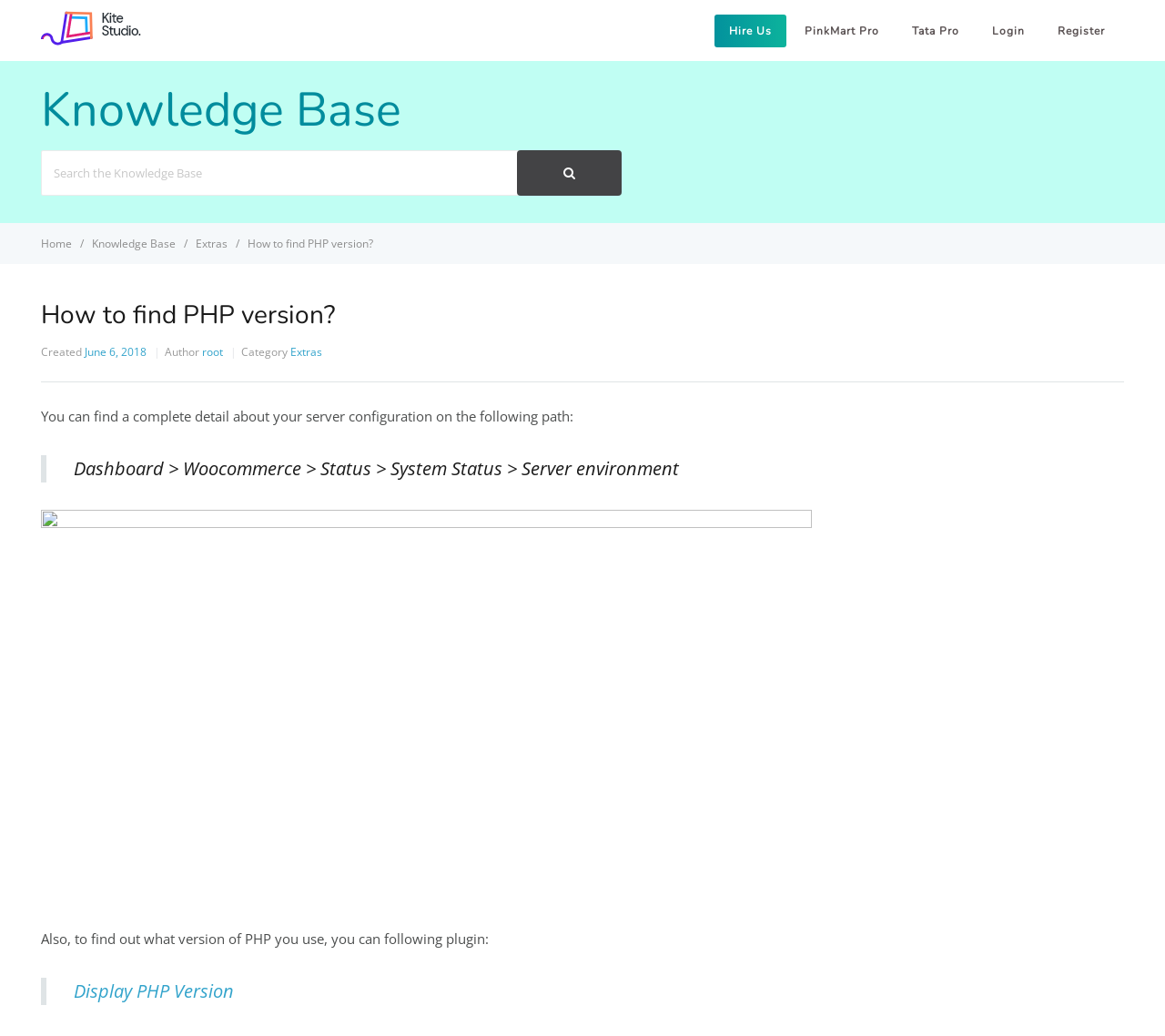What is the plugin mentioned in the article?
Based on the screenshot, provide a one-word or short-phrase response.

Display PHP Version